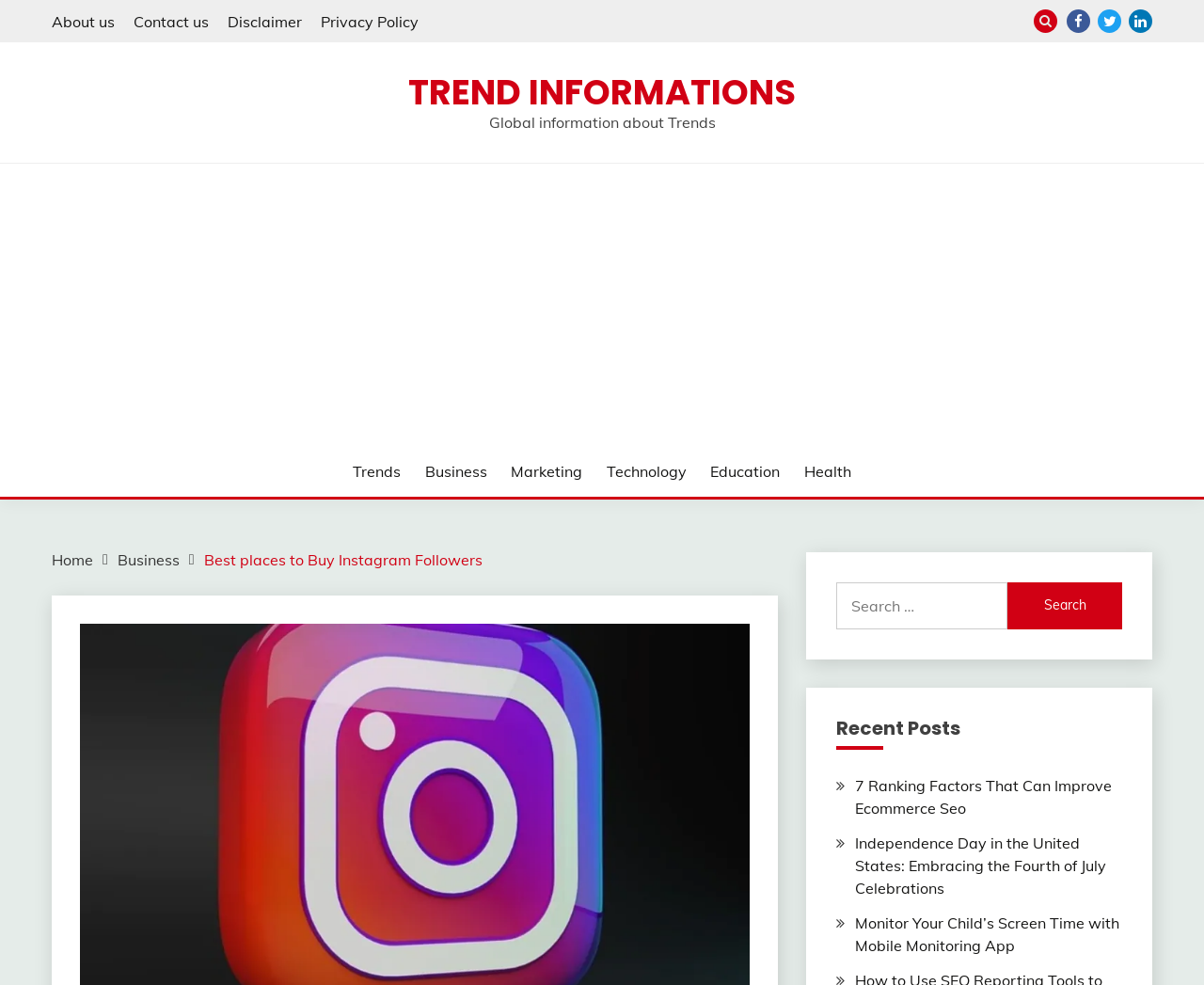Provide the bounding box coordinates of the area you need to click to execute the following instruction: "Go to Facebook".

[0.886, 0.01, 0.905, 0.033]